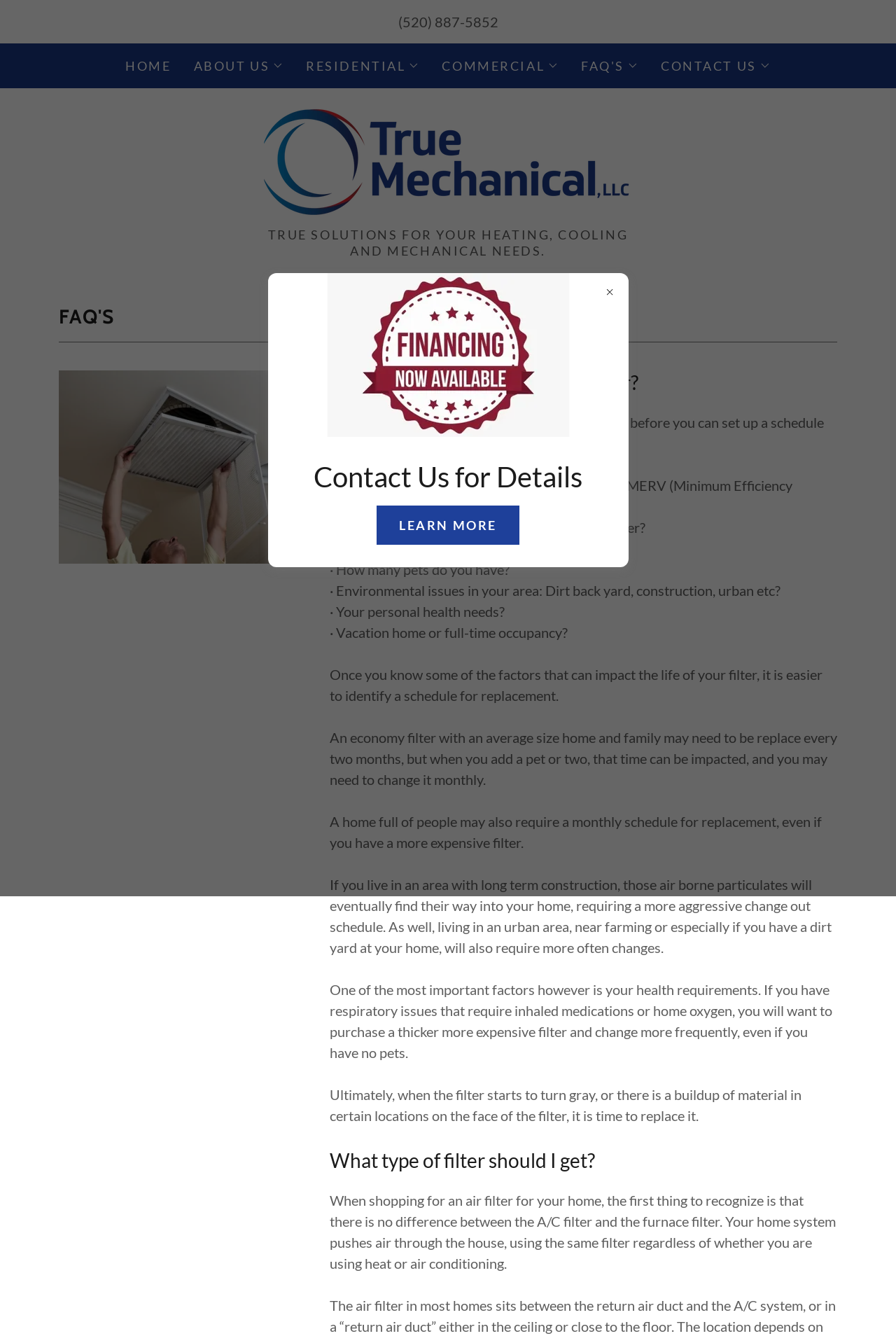Determine the bounding box coordinates in the format (top-left x, top-left y, bottom-right x, bottom-right y). Ensure all values are floating point numbers between 0 and 1. Identify the bounding box of the UI element described by: About Us

[0.216, 0.043, 0.316, 0.055]